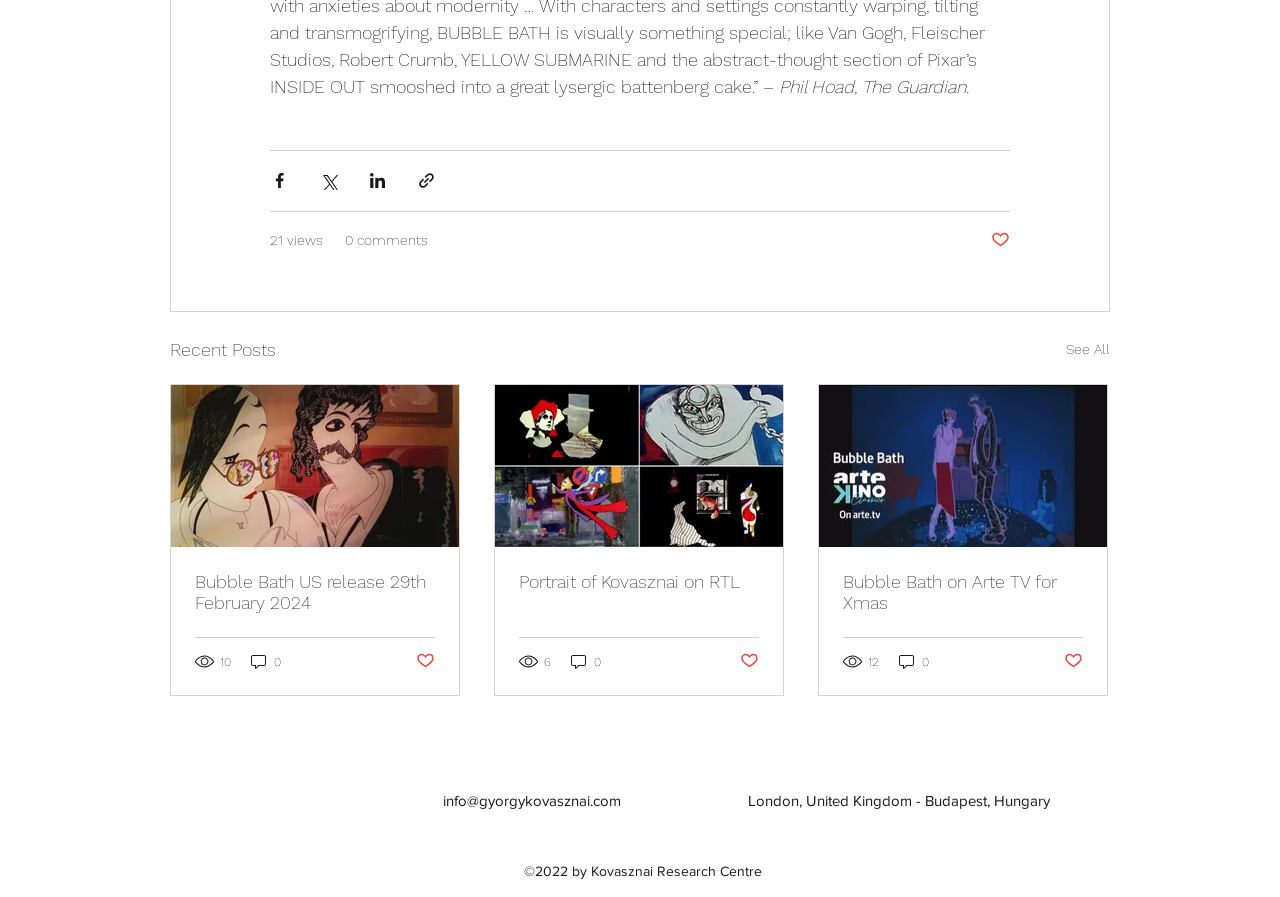Please determine the bounding box coordinates of the element to click on in order to accomplish the following task: "See all recent posts". Ensure the coordinates are four float numbers ranging from 0 to 1, i.e., [left, top, right, bottom].

[0.833, 0.373, 0.867, 0.406]